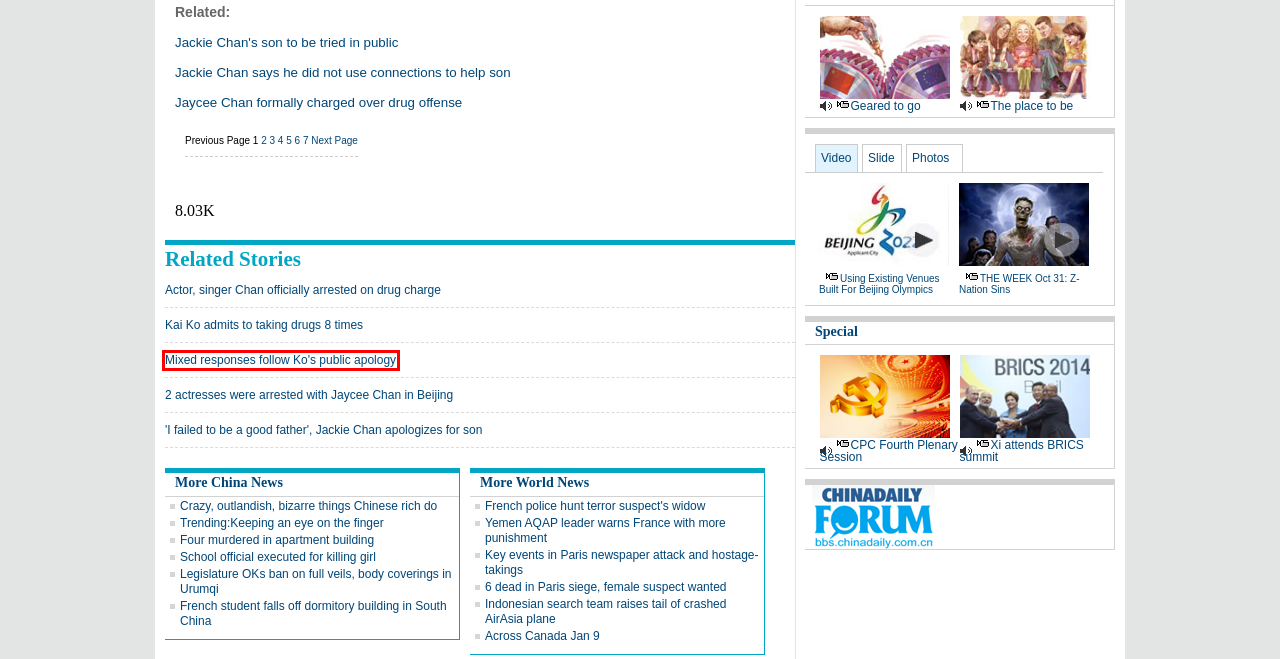You have a screenshot of a webpage with a red rectangle bounding box around a UI element. Choose the best description that matches the new page after clicking the element within the bounding box. The candidate descriptions are:
A. 2 actresses were arrested with Jaycee Chan in Beijing
 - Lifestyle - Chinadaily.com.cn
B. Jackie Chan's son to be tried in public
 - Lifestyle - Chinadaily.com.cn
C. Actor, singer Chan officially arrested on drug charge
 - Lifestyle - Chinadaily.com.cn
D. CPC Fourth Plenary Session - Chinadaily.com.cn
E. 'I failed to be a good father', Jackie Chan apologizes for son
 - Lifestyle - Chinadaily.com.cn
F. Jackie Chan says he did not use connections to help son
 - Lifestyle - Chinadaily.com.cn
G. Mixed responses follow Ko's public apology[1]- Chinadaily.com.cn
H. Kai Ko admits to taking drugs 8 times
 - Lifestyle - Chinadaily.com.cn

G